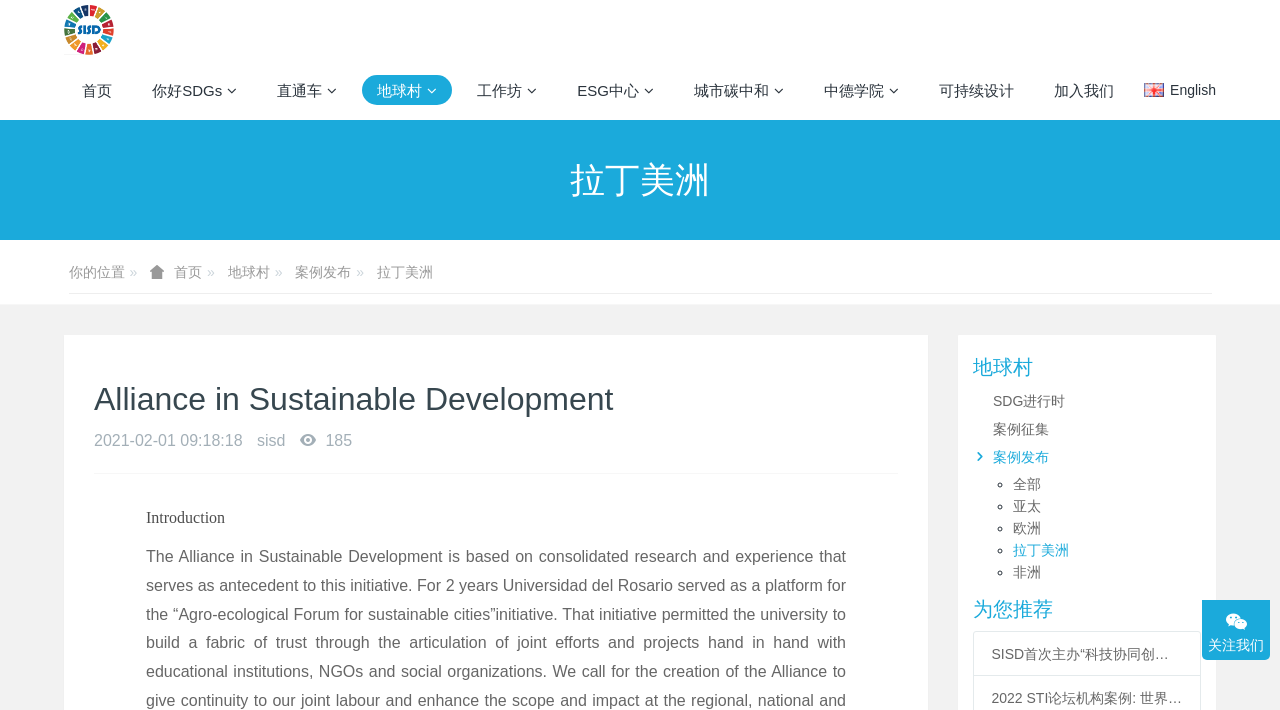From the webpage screenshot, predict the bounding box coordinates (top-left x, top-left y, bottom-right x, bottom-right y) for the UI element described here: 地球村

[0.178, 0.371, 0.211, 0.394]